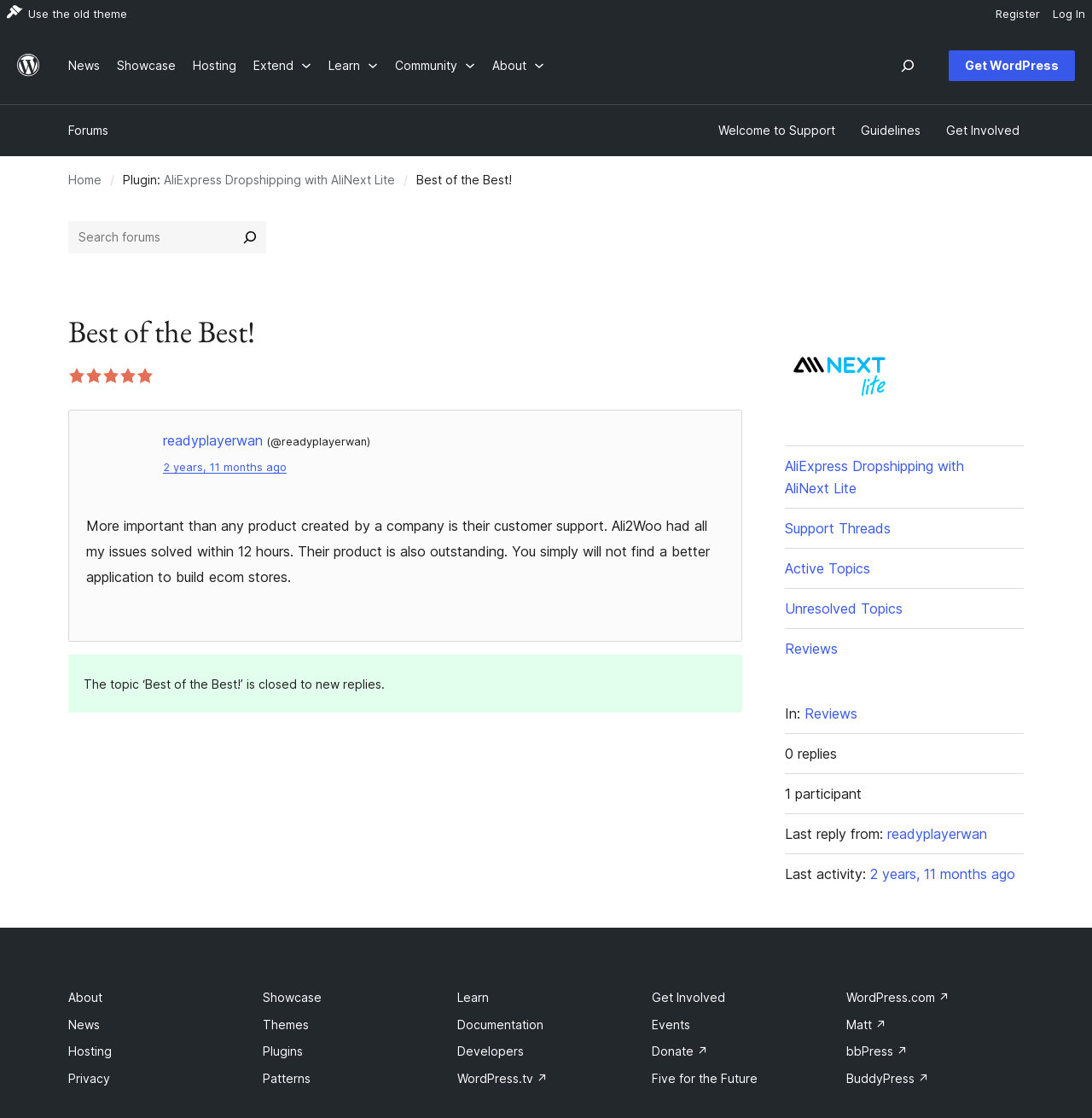Locate the bounding box coordinates of the clickable region to complete the following instruction: "Get involved in the community."

[0.862, 0.104, 0.938, 0.13]